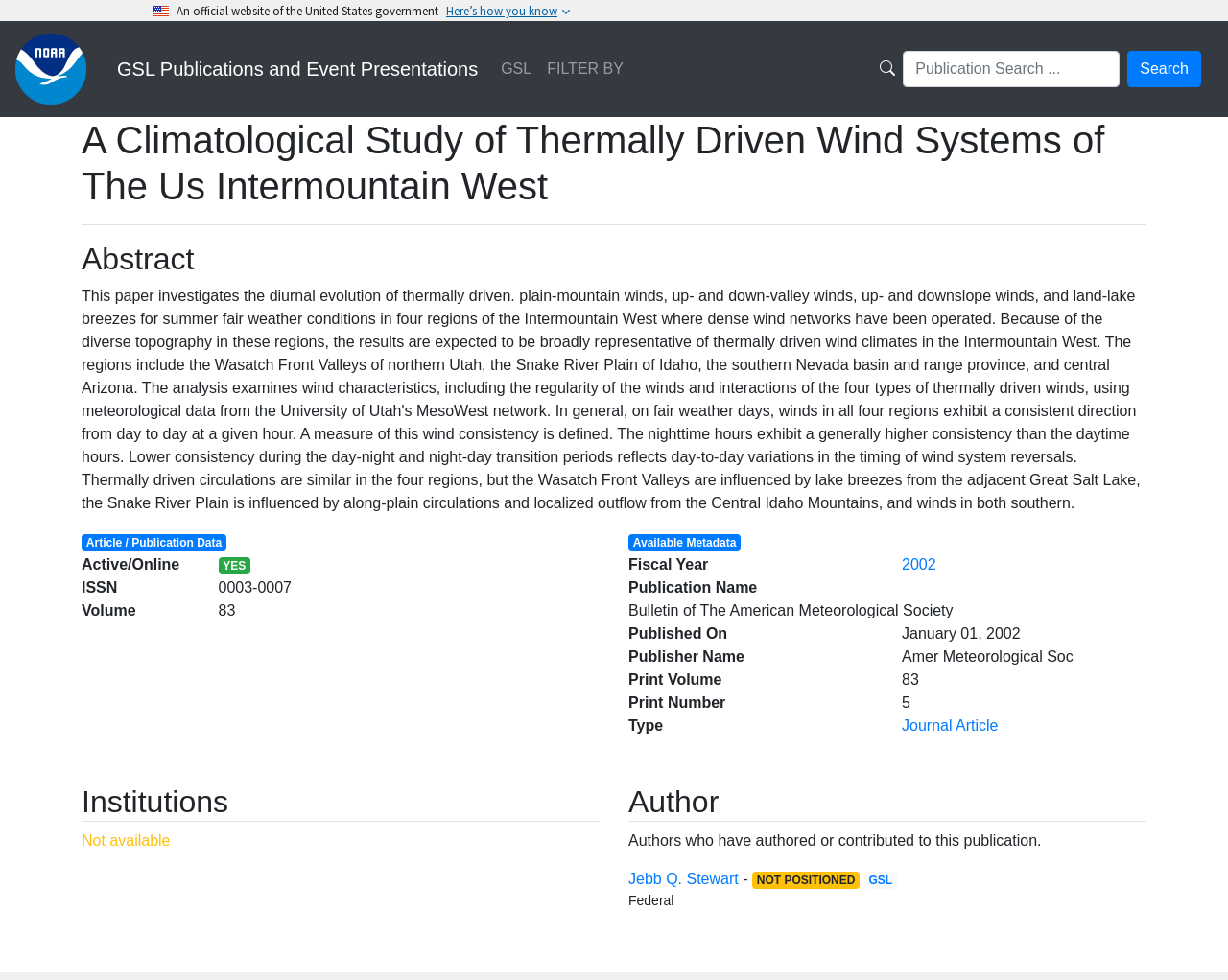What is the volume number of the publication?
Please use the image to provide an in-depth answer to the question.

I found the answer by looking at the publication details section, where it lists the volume number as '83'.